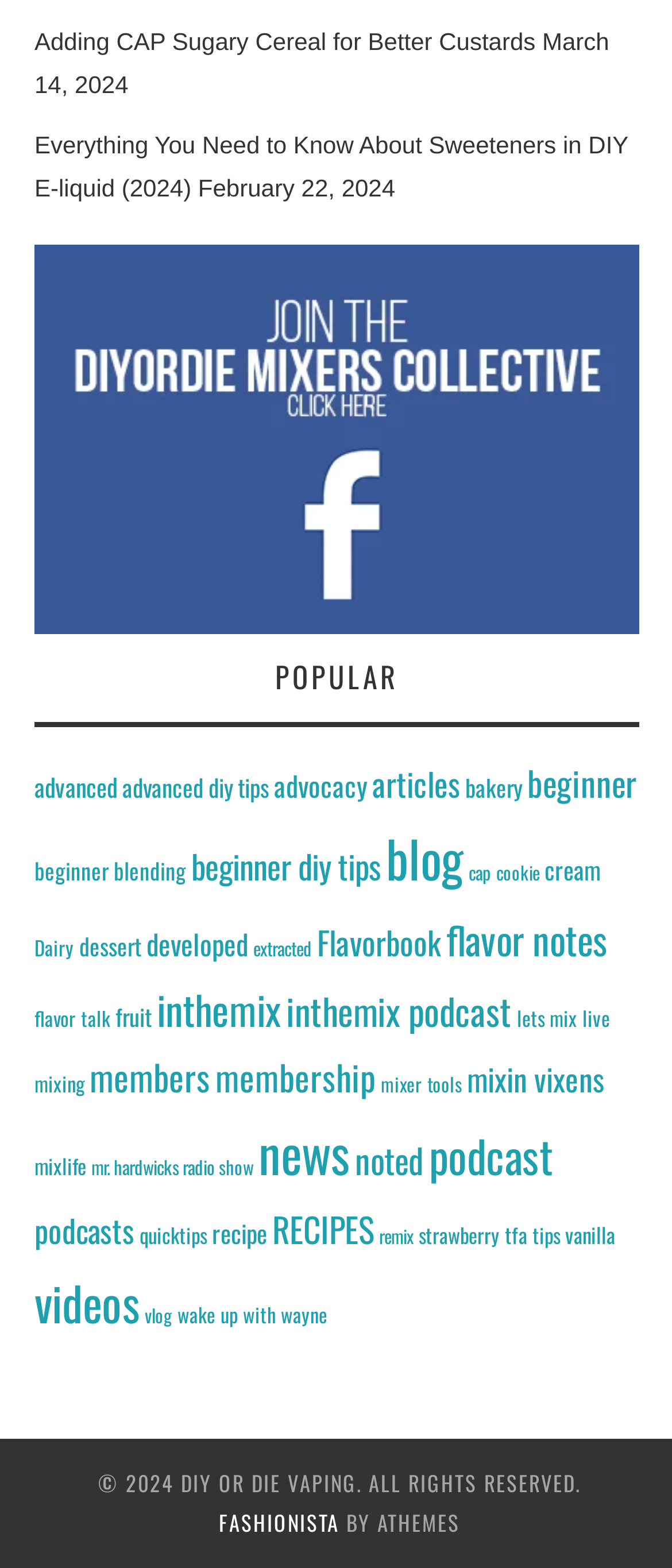Give a one-word or one-phrase response to the question: 
How many links are there under the 'POPULAR' heading?

36